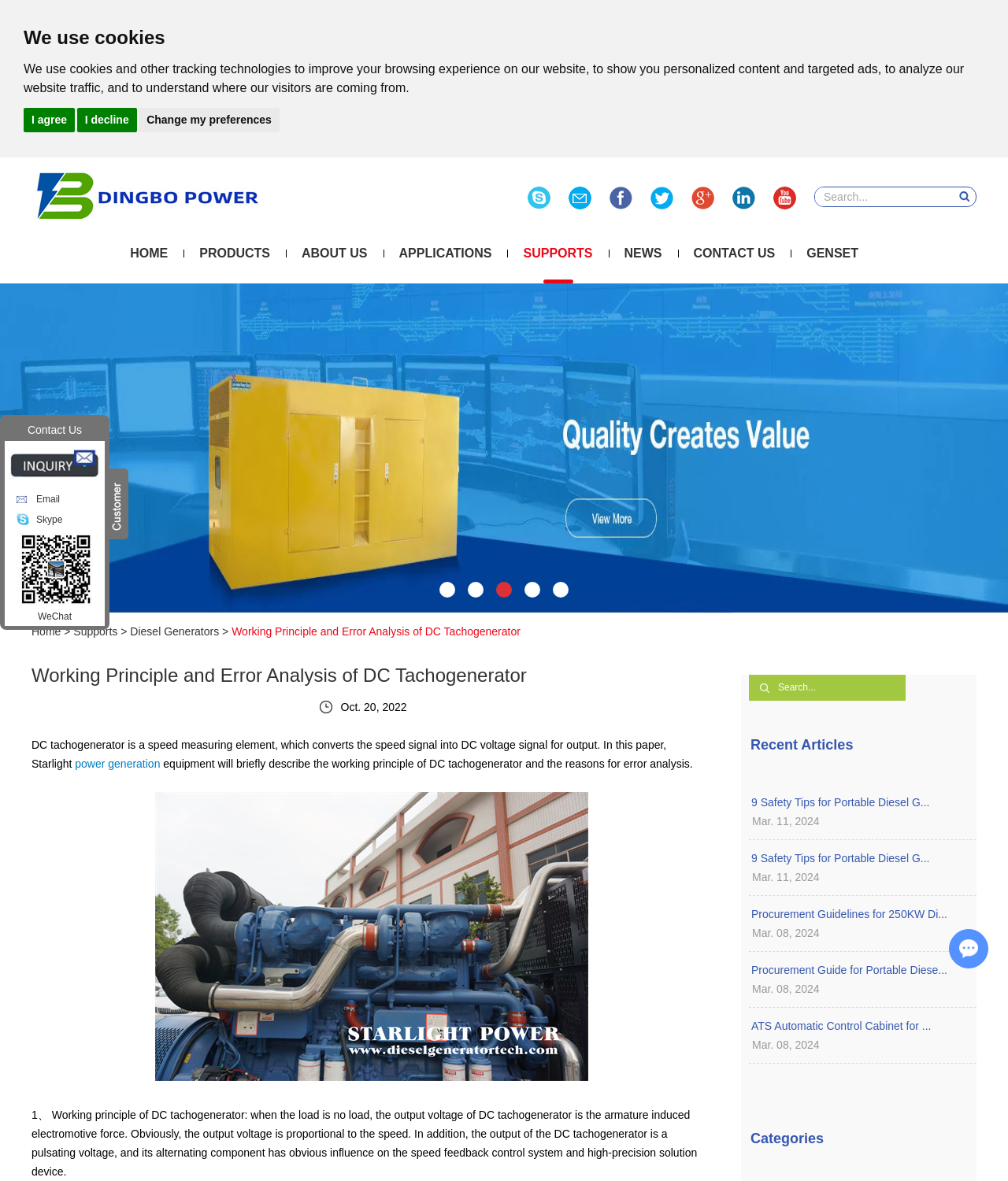What is the company name on the top left?
From the screenshot, provide a brief answer in one word or phrase.

Guangxi Dingbo Power Equipment Manufacturing Co., Ltd.